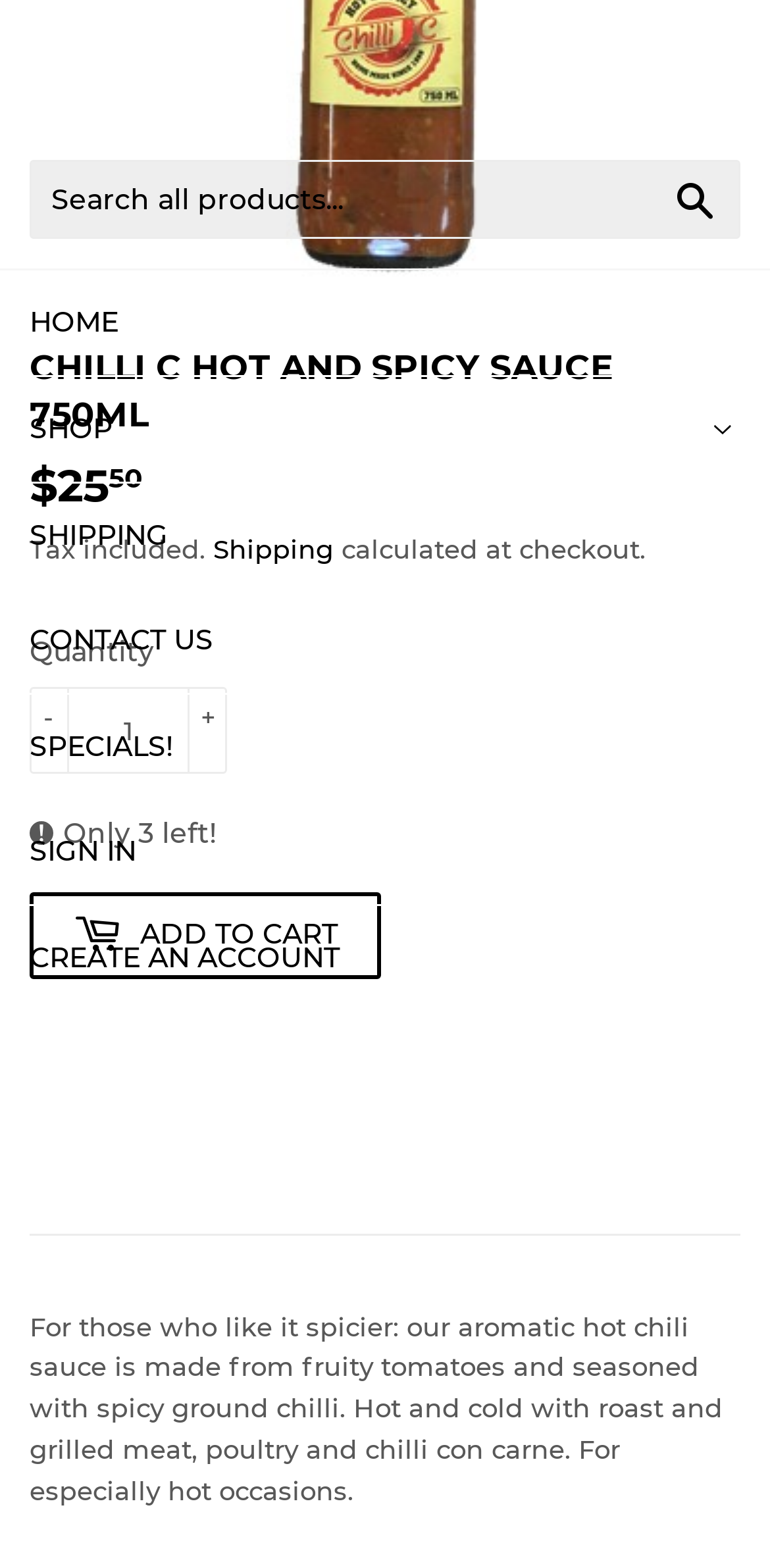Find the bounding box coordinates of the clickable element required to execute the following instruction: "Sign in". Provide the coordinates as four float numbers between 0 and 1, i.e., [left, top, right, bottom].

[0.0, 0.51, 1.0, 0.576]